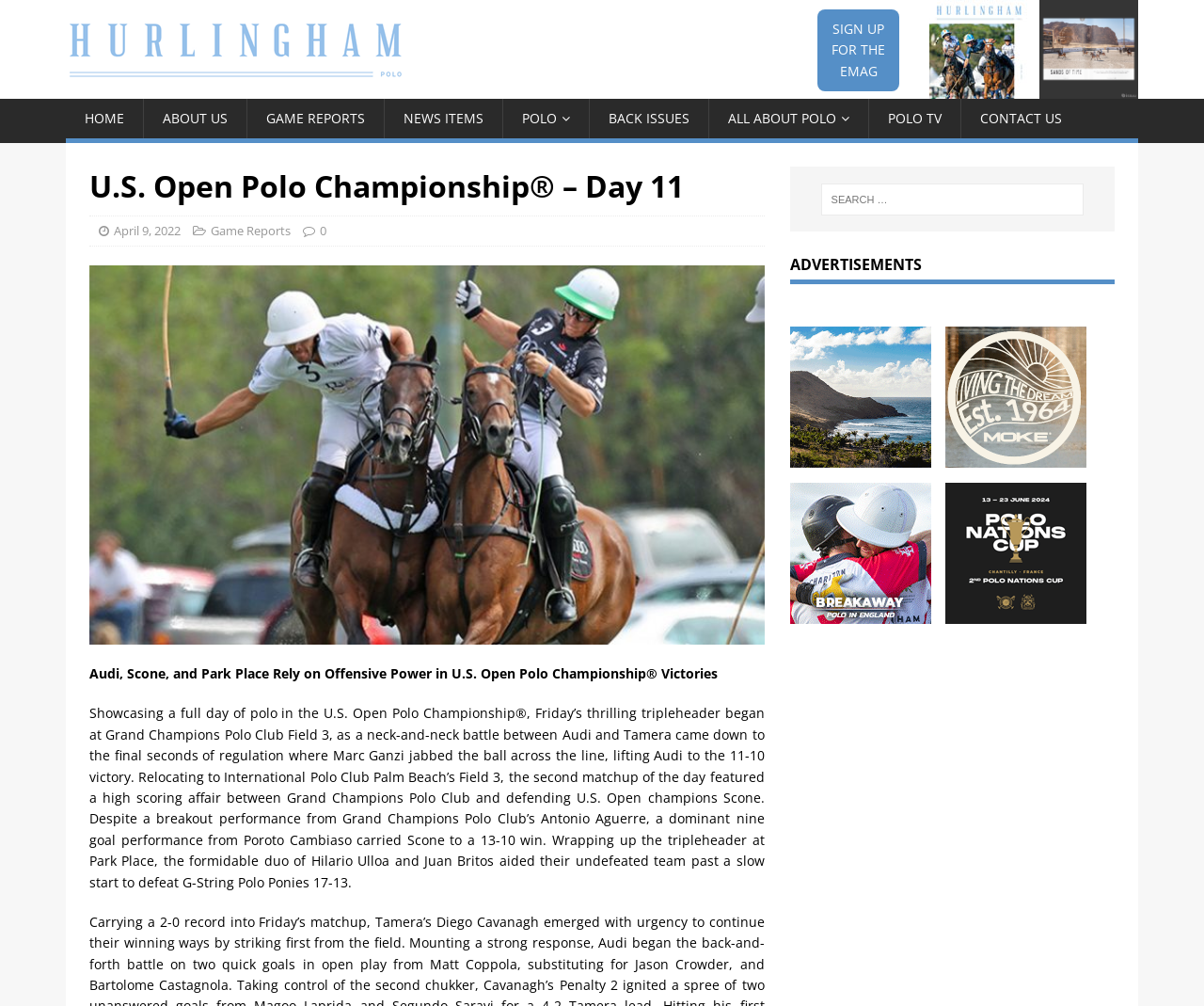Answer the following inquiry with a single word or phrase:
What is the name of the polo championship?

U.S. Open Polo Championship